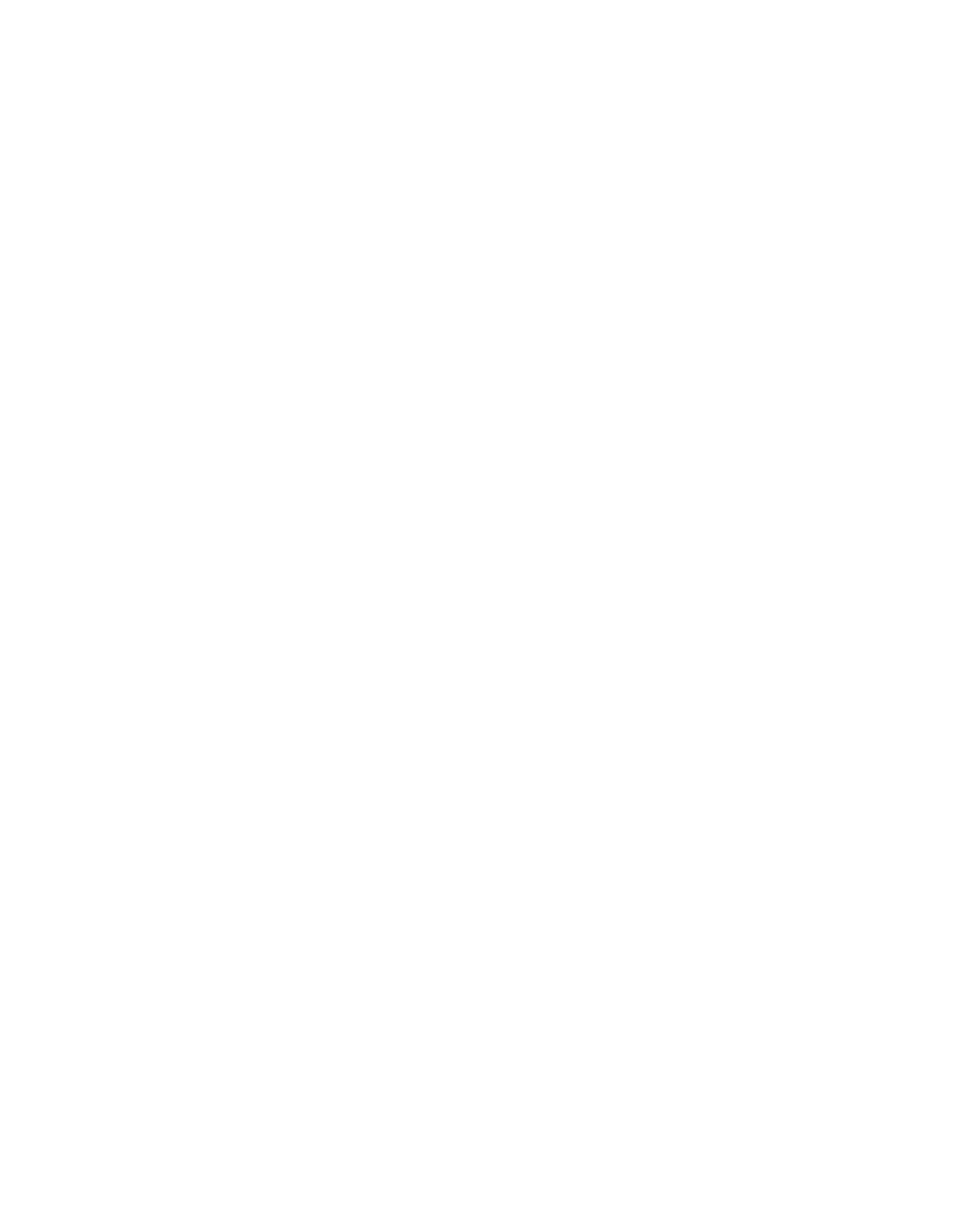Identify the bounding box coordinates for the region of the element that should be clicked to carry out the instruction: "Click on the 'Signup' button". The bounding box coordinates should be four float numbers between 0 and 1, i.e., [left, top, right, bottom].

[0.5, 0.826, 0.605, 0.857]